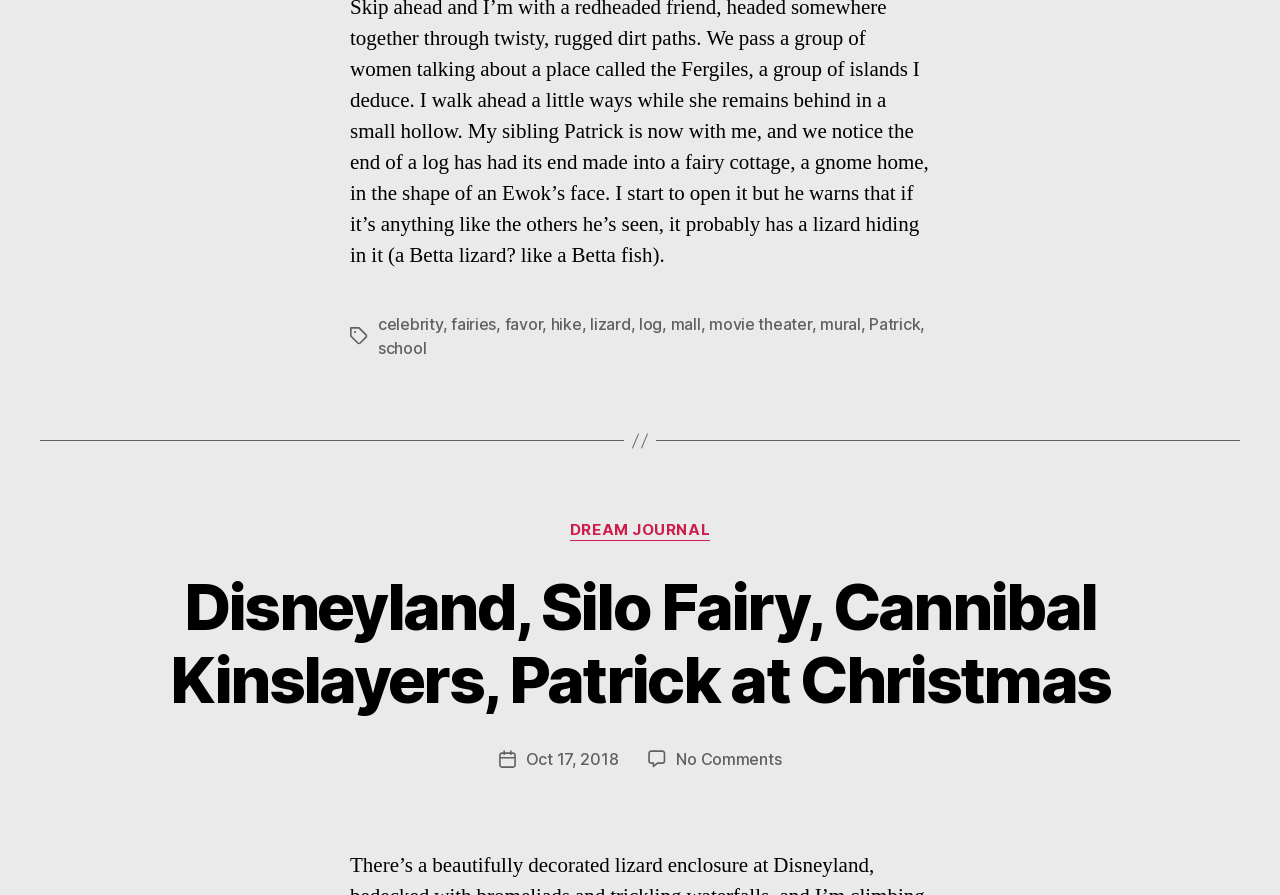What are some of the tags listed on the webpage?
Please look at the screenshot and answer using one word or phrase.

celebrity, fairies, favor, hike, lizard, log, mall, movie theater, mural, Patrick, school